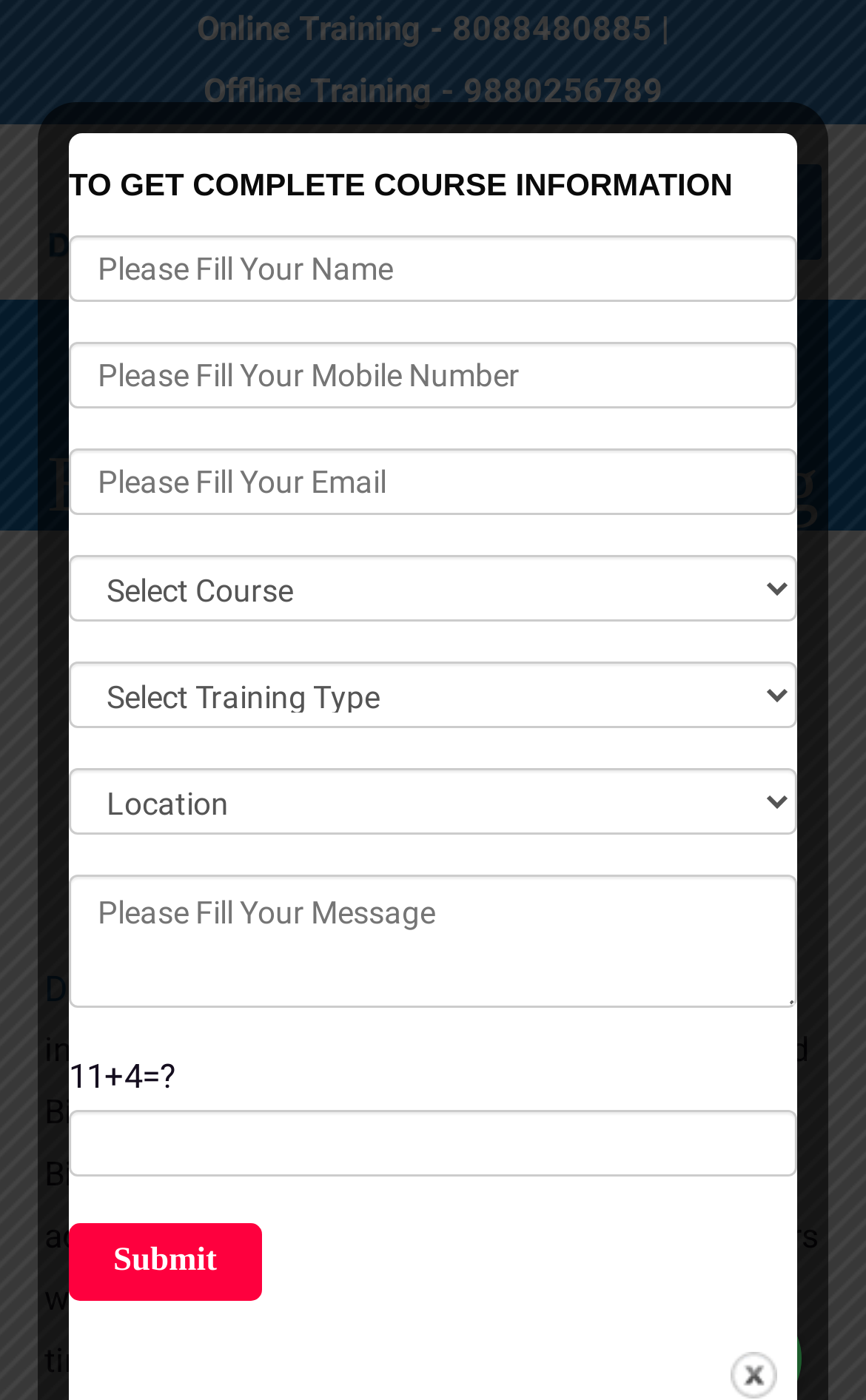Determine the bounding box coordinates for the UI element with the following description: "parent_node: 11+4=? name="quiz"". The coordinates should be four float numbers between 0 and 1, represented as [left, top, right, bottom].

[0.079, 0.792, 0.921, 0.84]